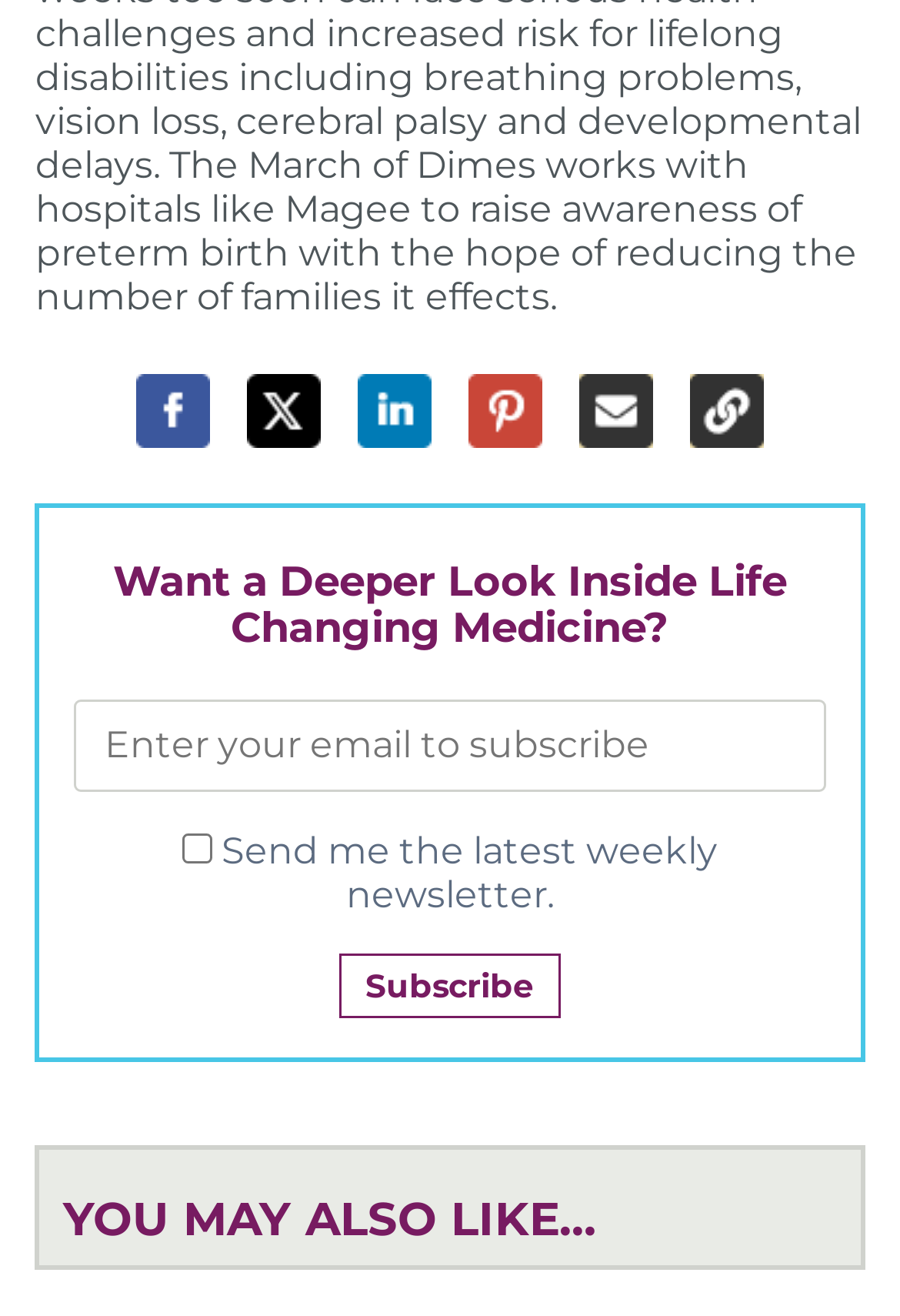Using the image as a reference, answer the following question in as much detail as possible:
What is the checkbox for?

I saw a checkbox with a label 'Send me the latest weekly newsletter.' which implies that if the user checks this box, they will receive a weekly newsletter.